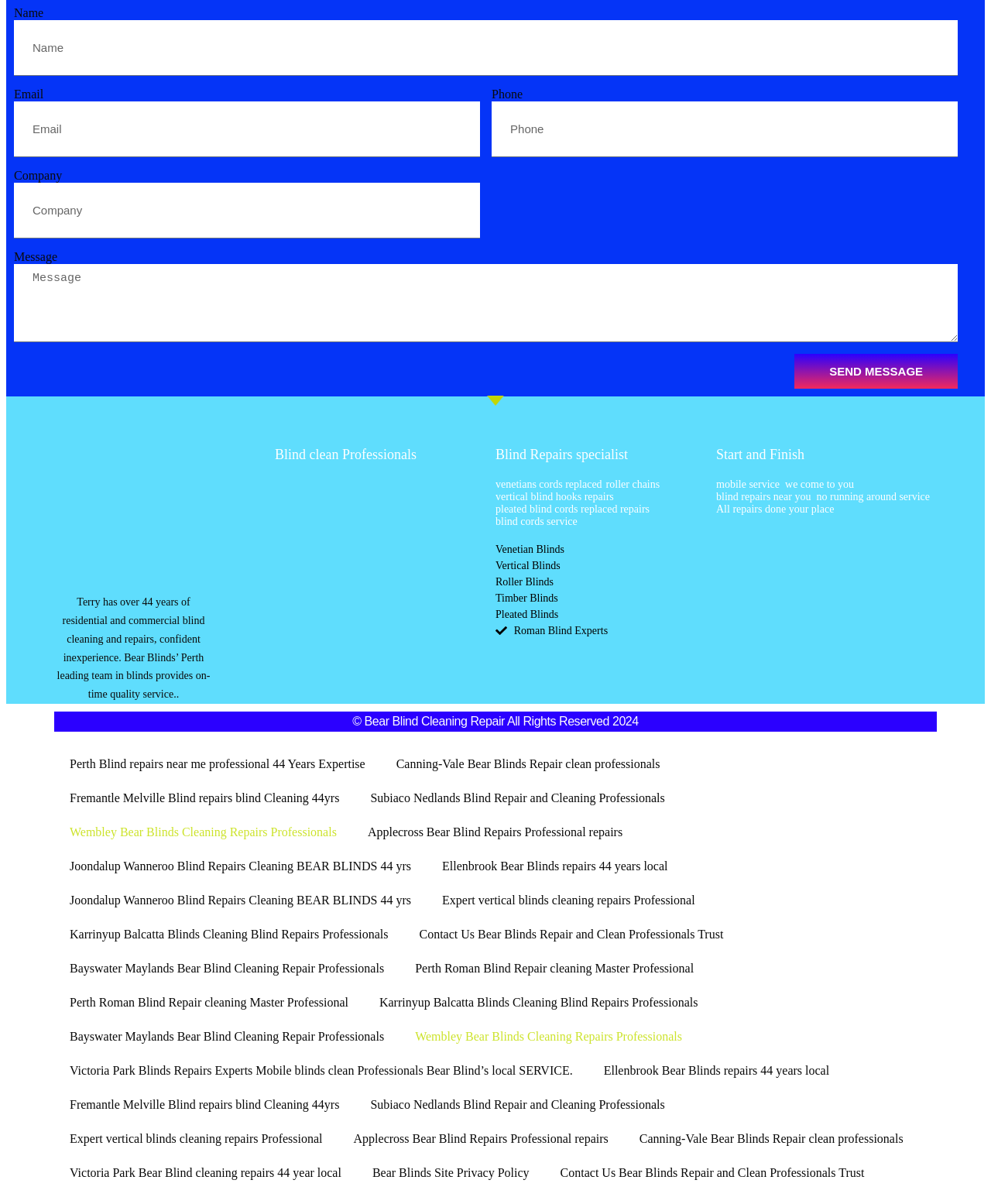Specify the bounding box coordinates of the area to click in order to follow the given instruction: "Click the link to Contact Us Bear Blinds Repair and Clean Professionals Trust."

[0.407, 0.762, 0.746, 0.79]